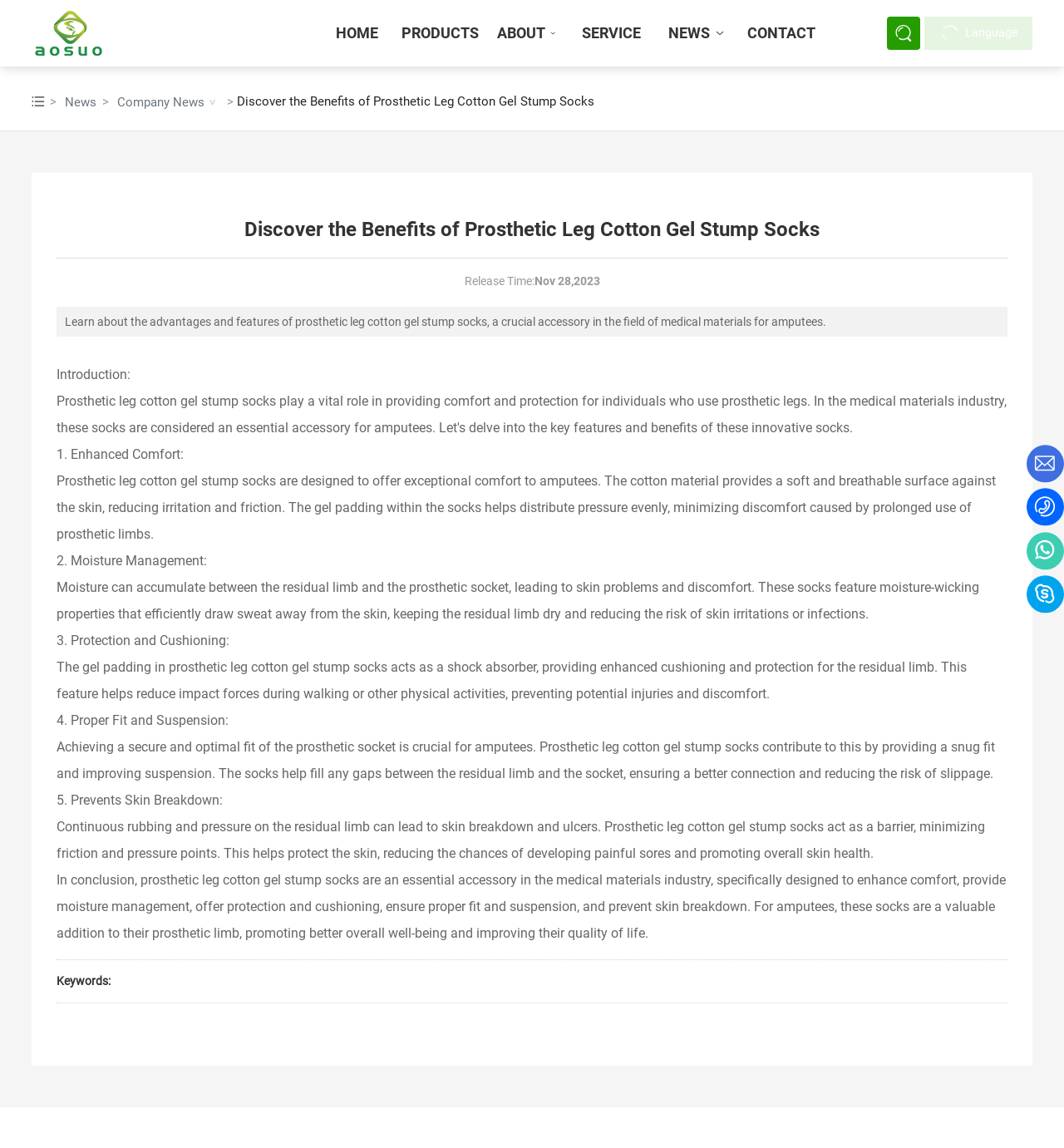Please mark the clickable region by giving the bounding box coordinates needed to complete this instruction: "Click the 'Language' image".

[0.882, 0.021, 0.903, 0.037]